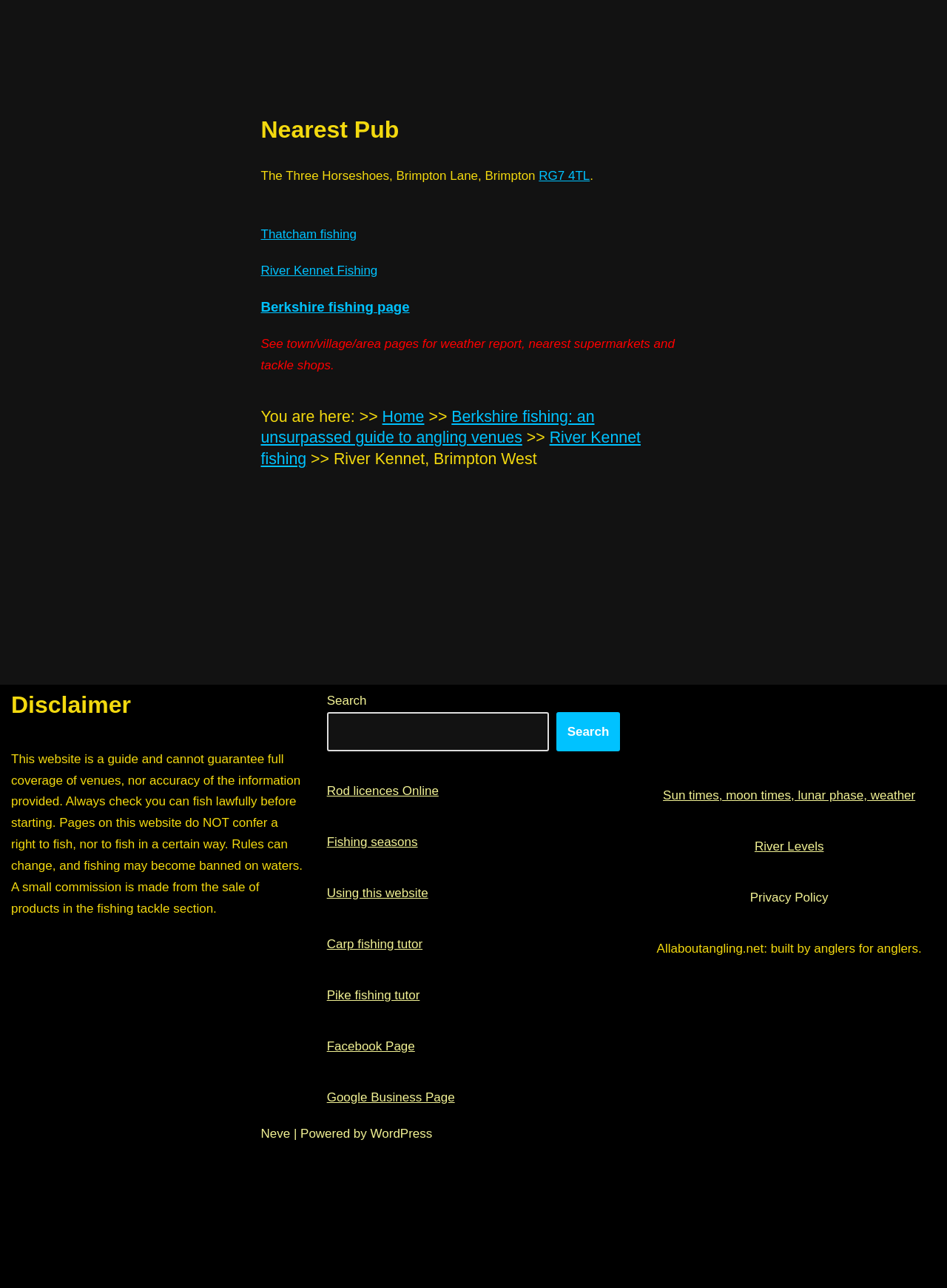Please locate the UI element described by "Thatcham fishing" and provide its bounding box coordinates.

[0.275, 0.177, 0.377, 0.187]